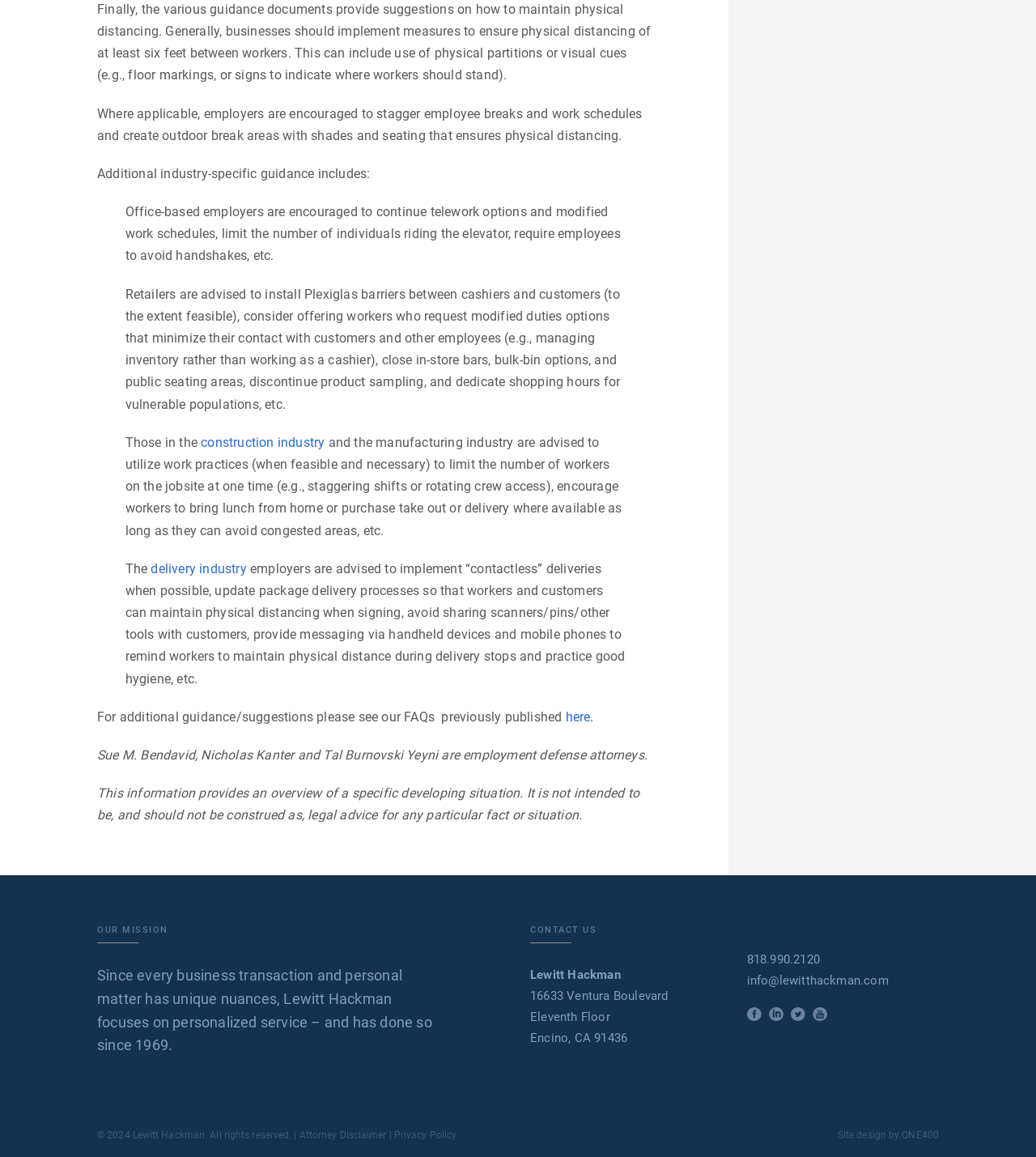What is the purpose of the webpage?
Look at the screenshot and respond with a single word or phrase.

provide guidance on physical distancing